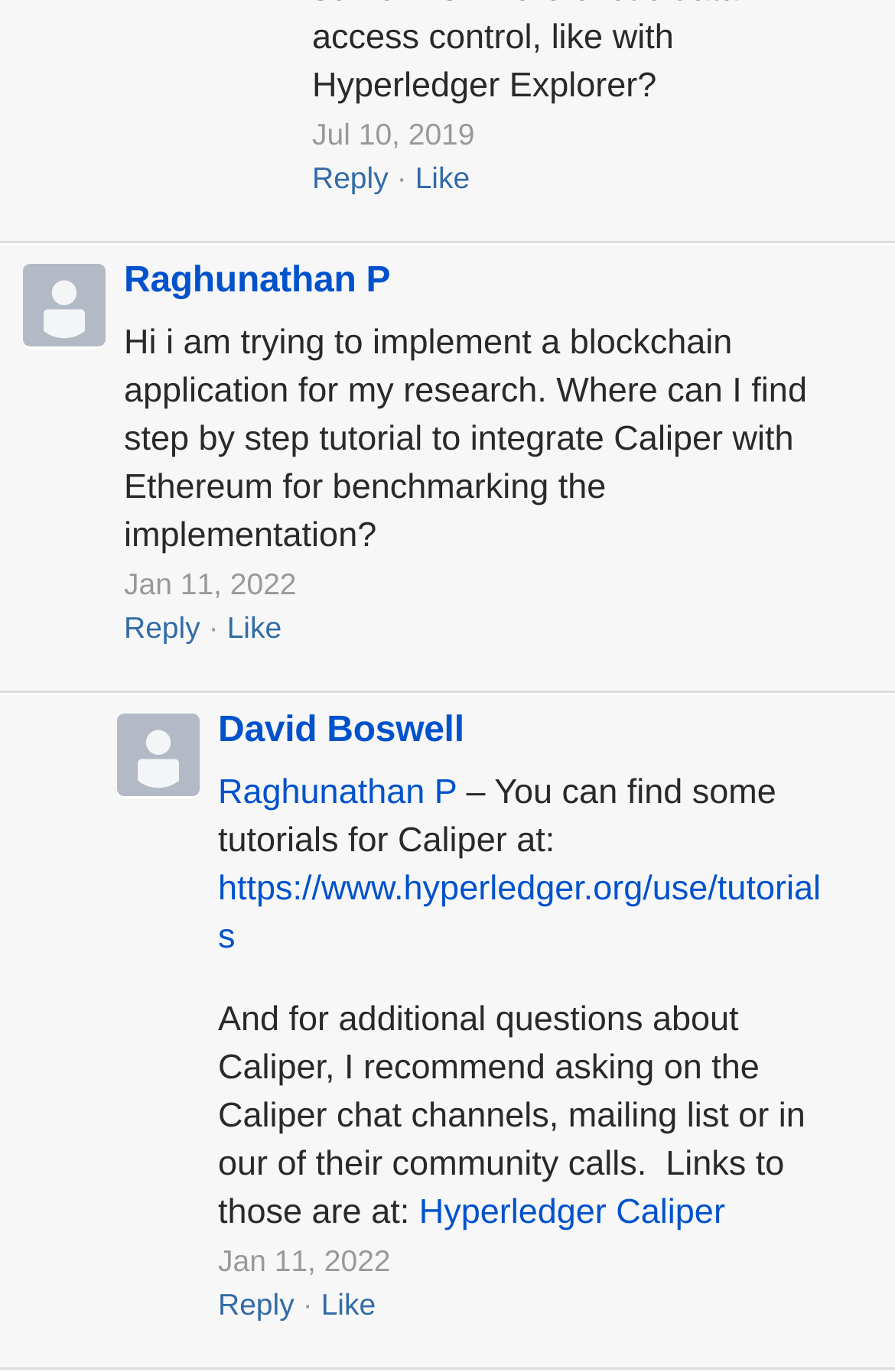Refer to the screenshot and give an in-depth answer to this question: What is the date of David Boswell's reply?

David Boswell's reply contains a timestamp 'Jan 11, 2022', which indicates the date of his reply.